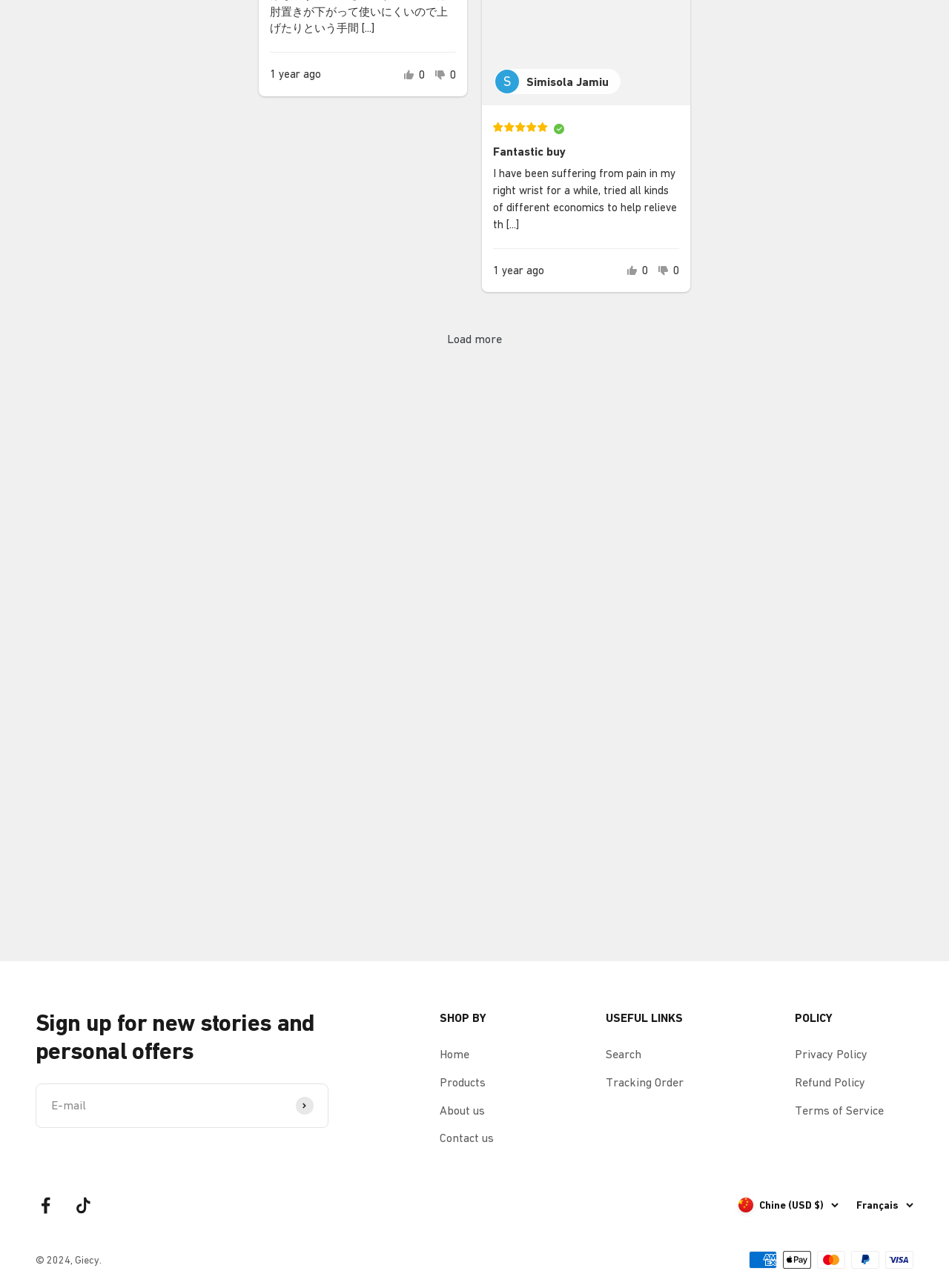Please predict the bounding box coordinates (top-left x, top-left y, bottom-right x, bottom-right y) for the UI element in the screenshot that fits the description: Terms of Service

[0.837, 0.813, 0.931, 0.827]